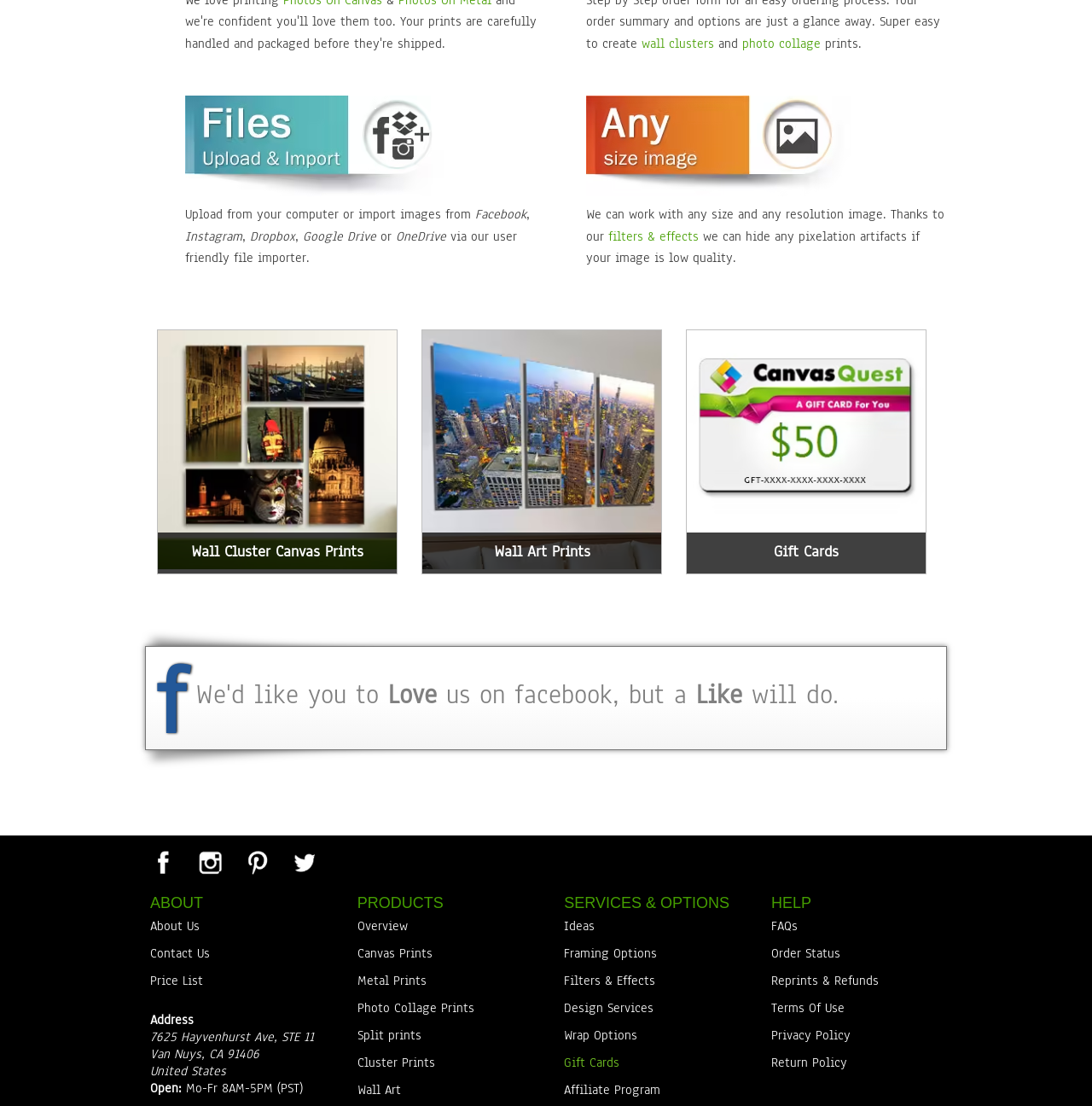What is the address of the company?
Using the information from the image, give a concise answer in one word or a short phrase.

7625 Hayvenhurst Ave, STE 11, Van Nuys, CA 91406